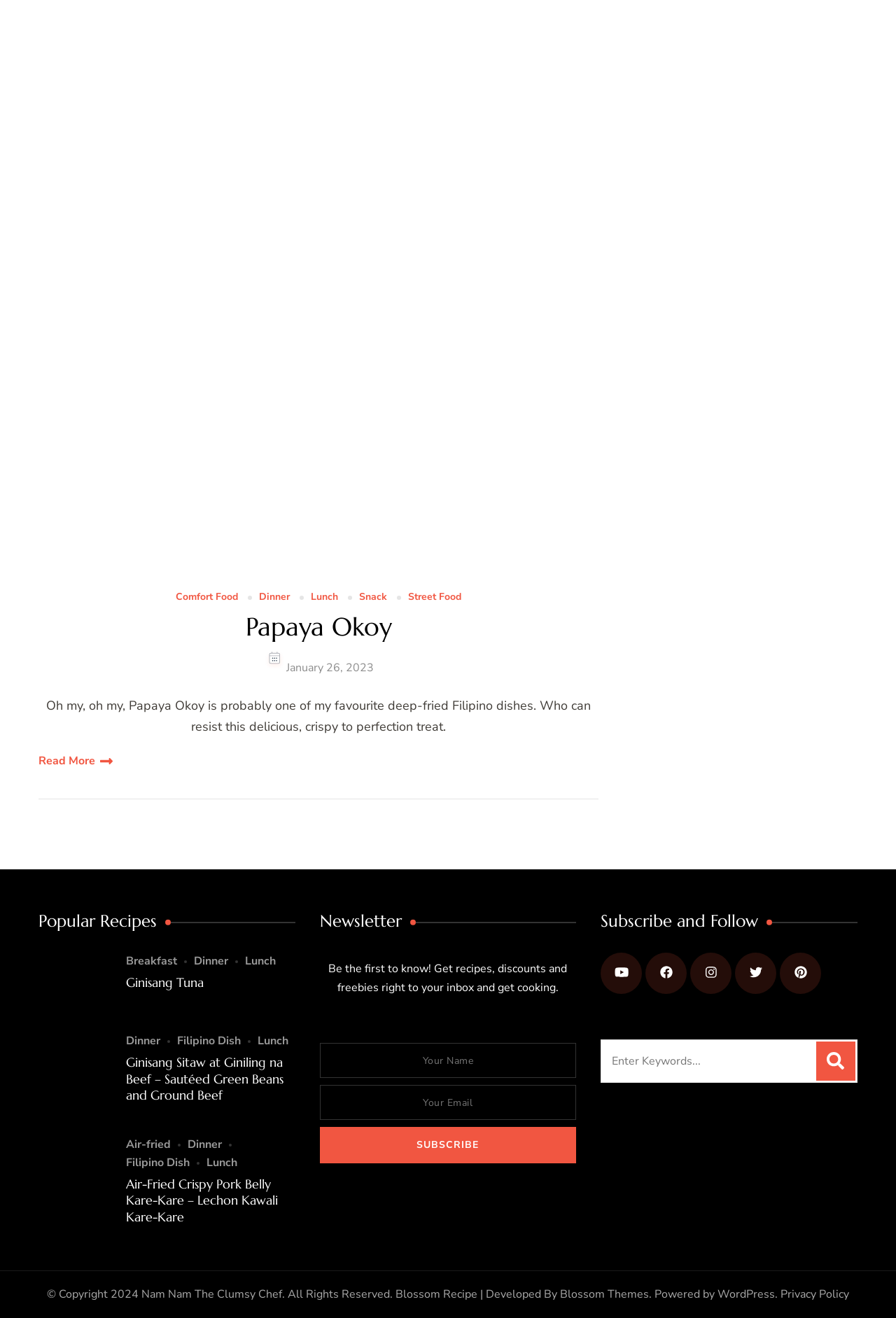Specify the bounding box coordinates of the region I need to click to perform the following instruction: "Visit the YouTube channel". The coordinates must be four float numbers in the range of 0 to 1, i.e., [left, top, right, bottom].

[0.671, 0.723, 0.717, 0.754]